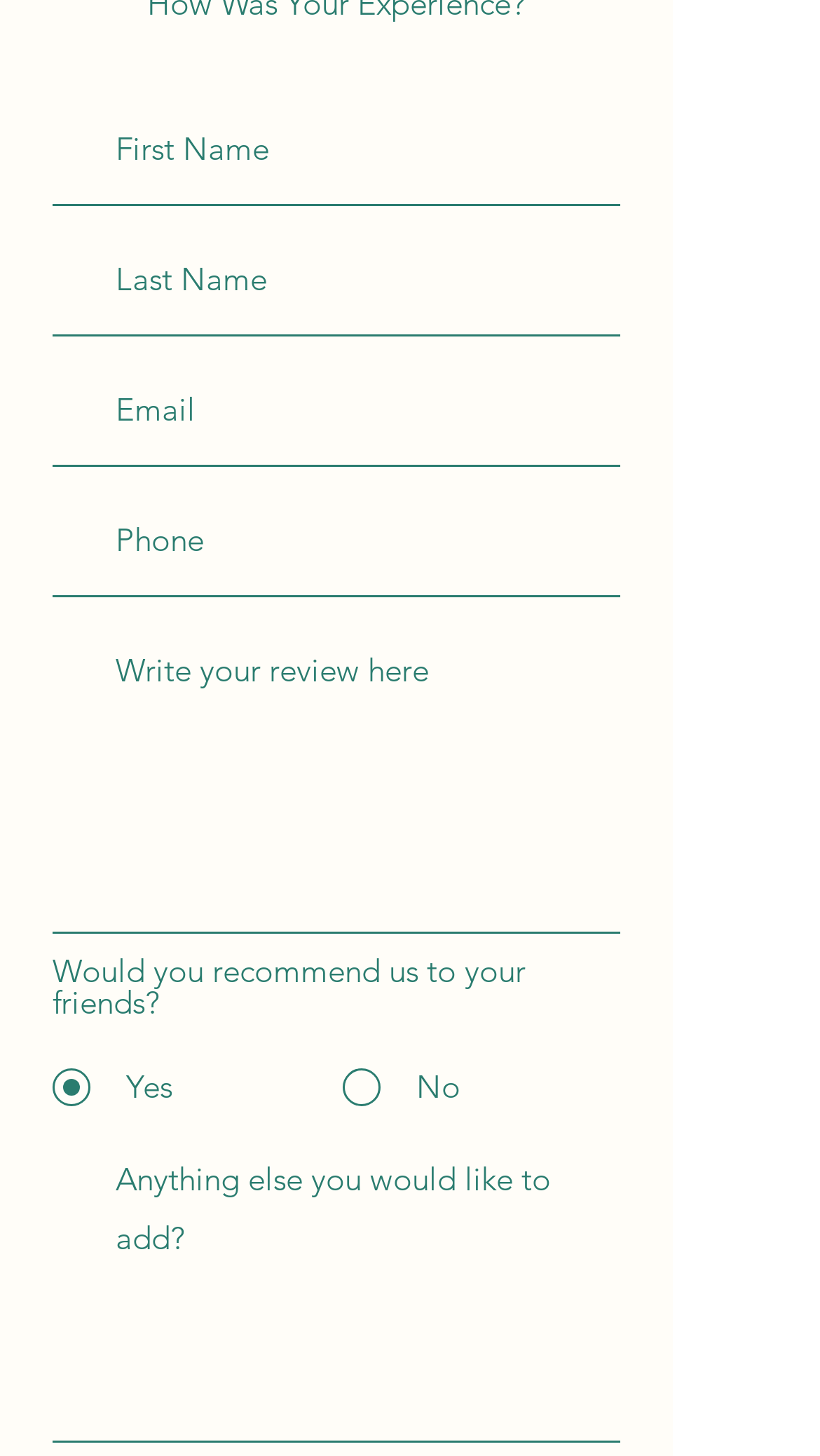How many text fields are there?
Please provide a single word or phrase as your answer based on the image.

5